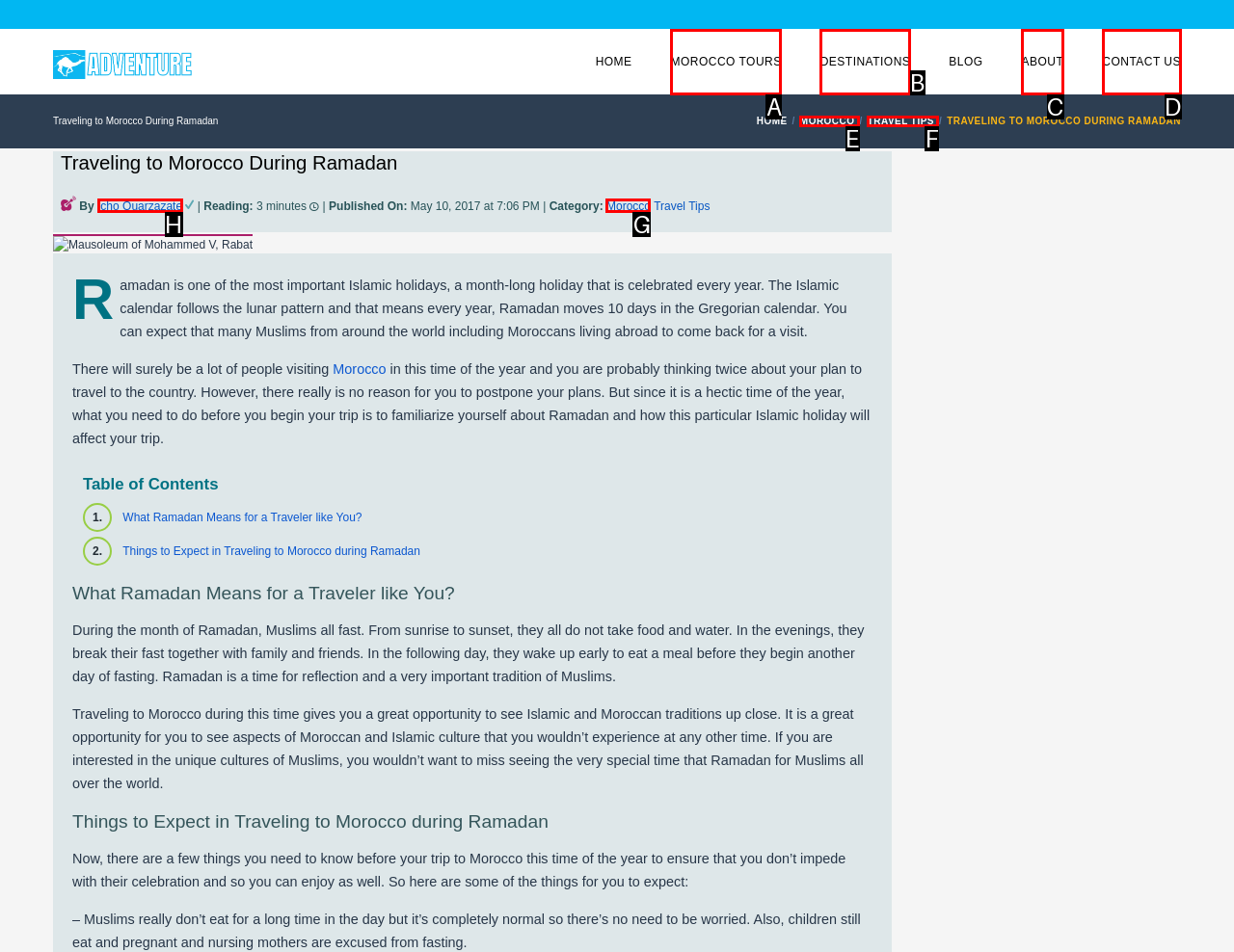Determine the appropriate lettered choice for the task: Visit the 'Morocco' category. Reply with the correct letter.

G